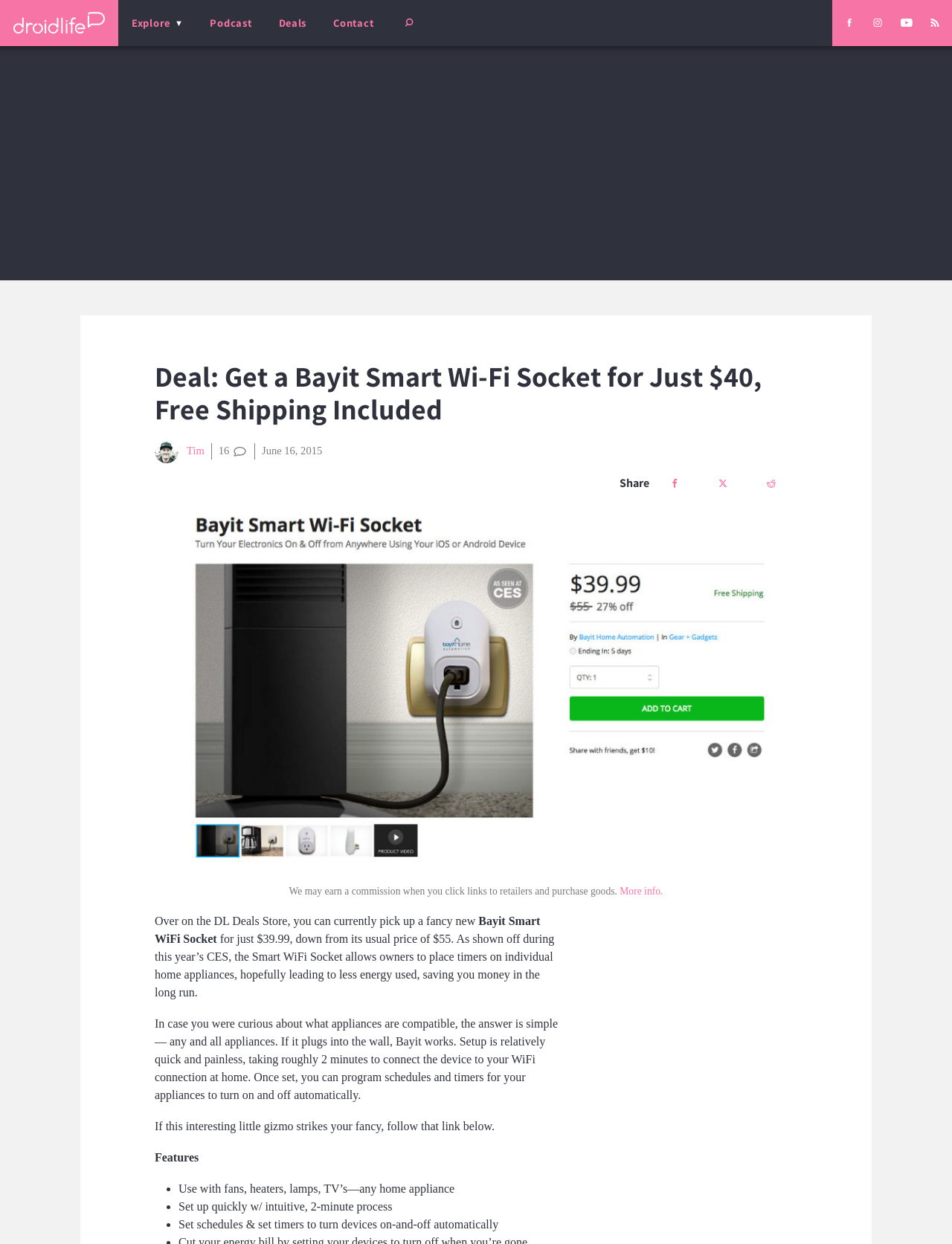Could you determine the bounding box coordinates of the clickable element to complete the instruction: "Search for something"? Provide the coordinates as four float numbers between 0 and 1, i.e., [left, top, right, bottom].

[0.406, 0.0, 0.453, 0.037]